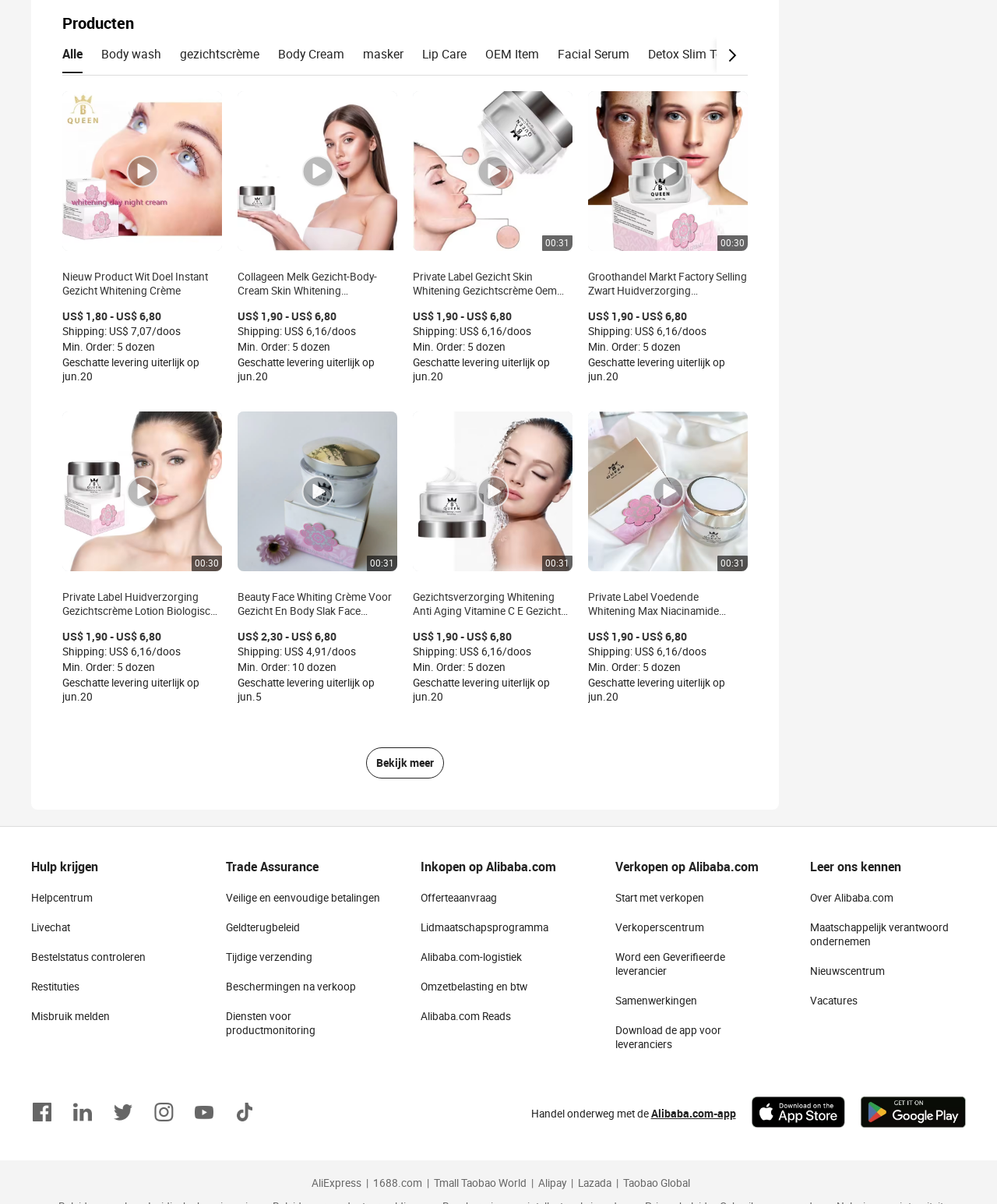What is the estimated delivery date?
Could you answer the question with a detailed and thorough explanation?

The estimated delivery date can be determined by looking at the static text elements that contain the delivery information. The estimated delivery date is listed as 'jun.20' for most products.